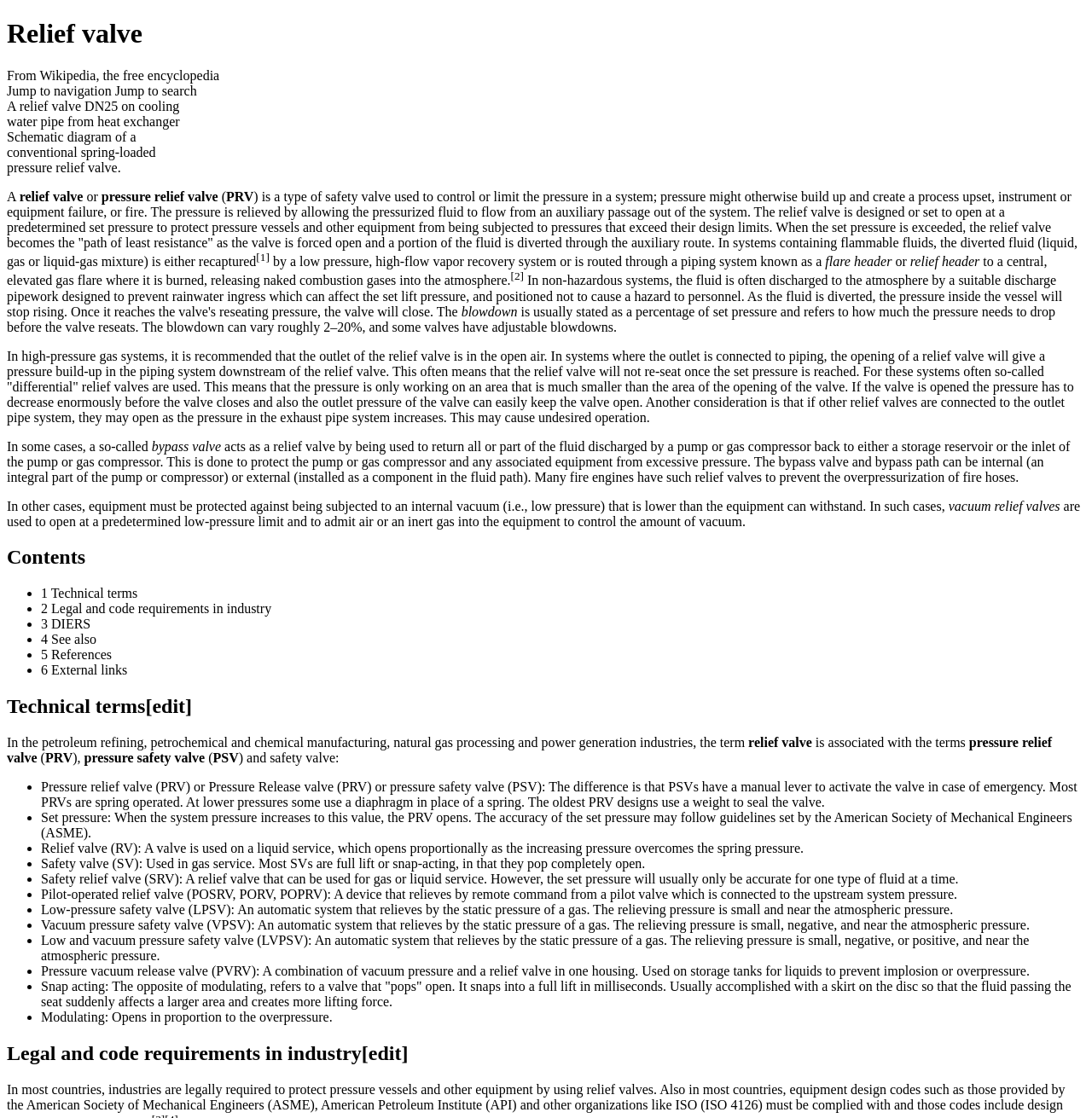Identify the bounding box for the UI element that is described as follows: "InnoTrans 2022 (10)".

None